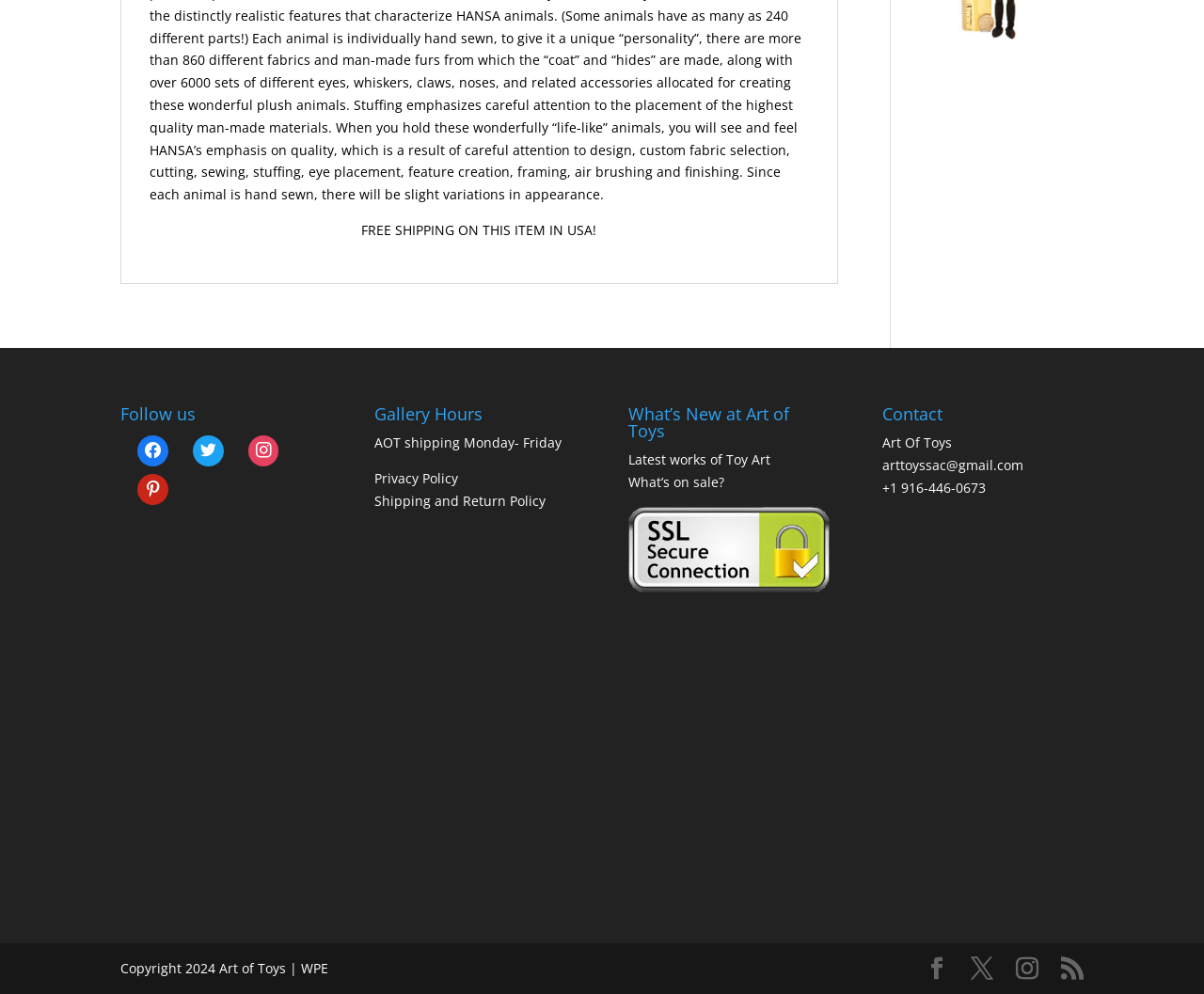Identify the bounding box coordinates for the UI element mentioned here: "Facebook". Provide the coordinates as four float values between 0 and 1, i.e., [left, top, right, bottom].

[0.769, 0.963, 0.788, 0.986]